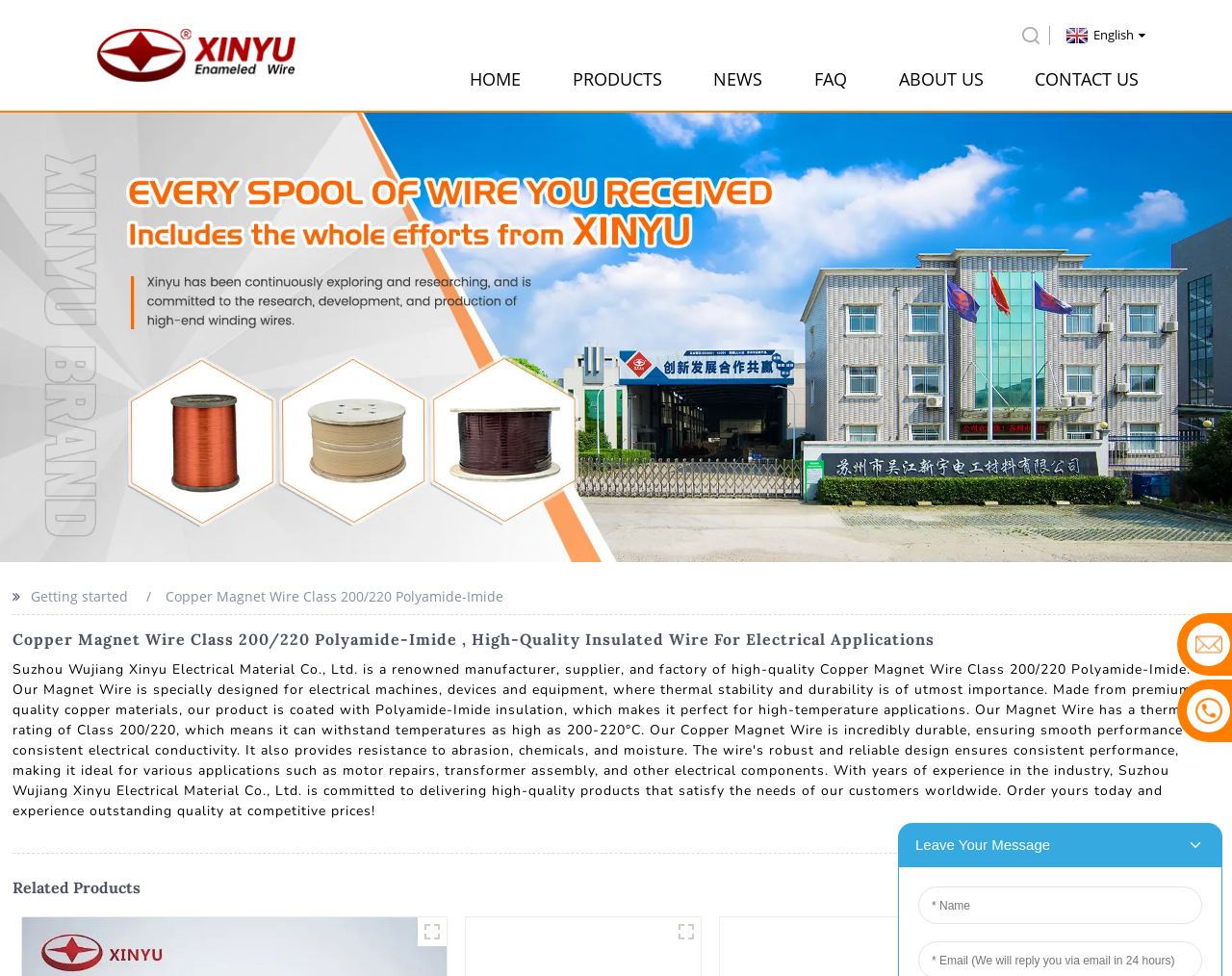Please identify the bounding box coordinates of the clickable area that will fulfill the following instruction: "Click on the 'DOGFOOD COUPONS' link". The coordinates should be in the format of four float numbers between 0 and 1, i.e., [left, top, right, bottom].

None